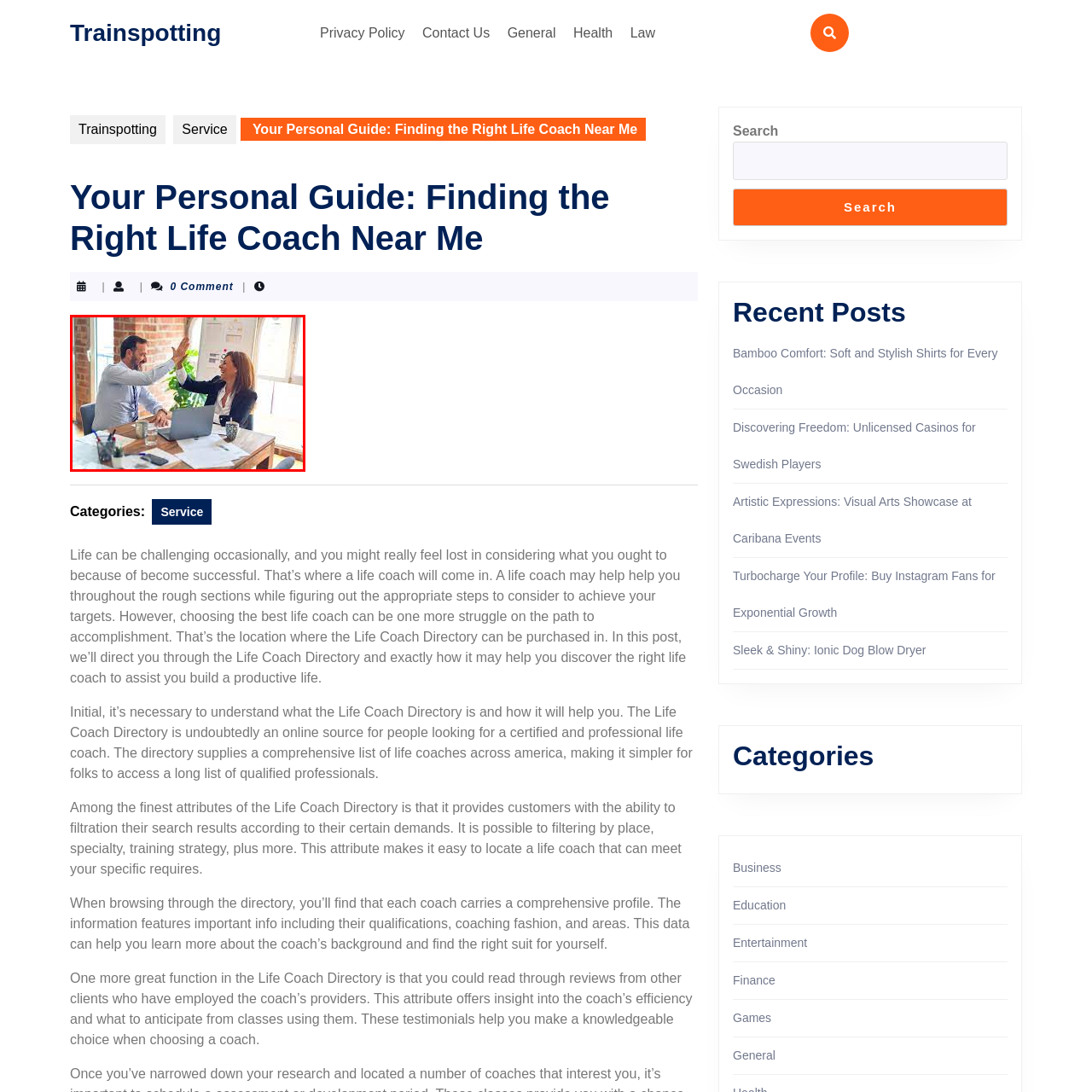What is the mood of the professionals in the image?
Inspect the image area outlined by the red bounding box and deliver a detailed response to the question, based on the elements you observe.

The caption describes the professionals as 'smiling widely' and sharing a 'joyful high-five', which suggests that they are in a joyful and celebratory mood.